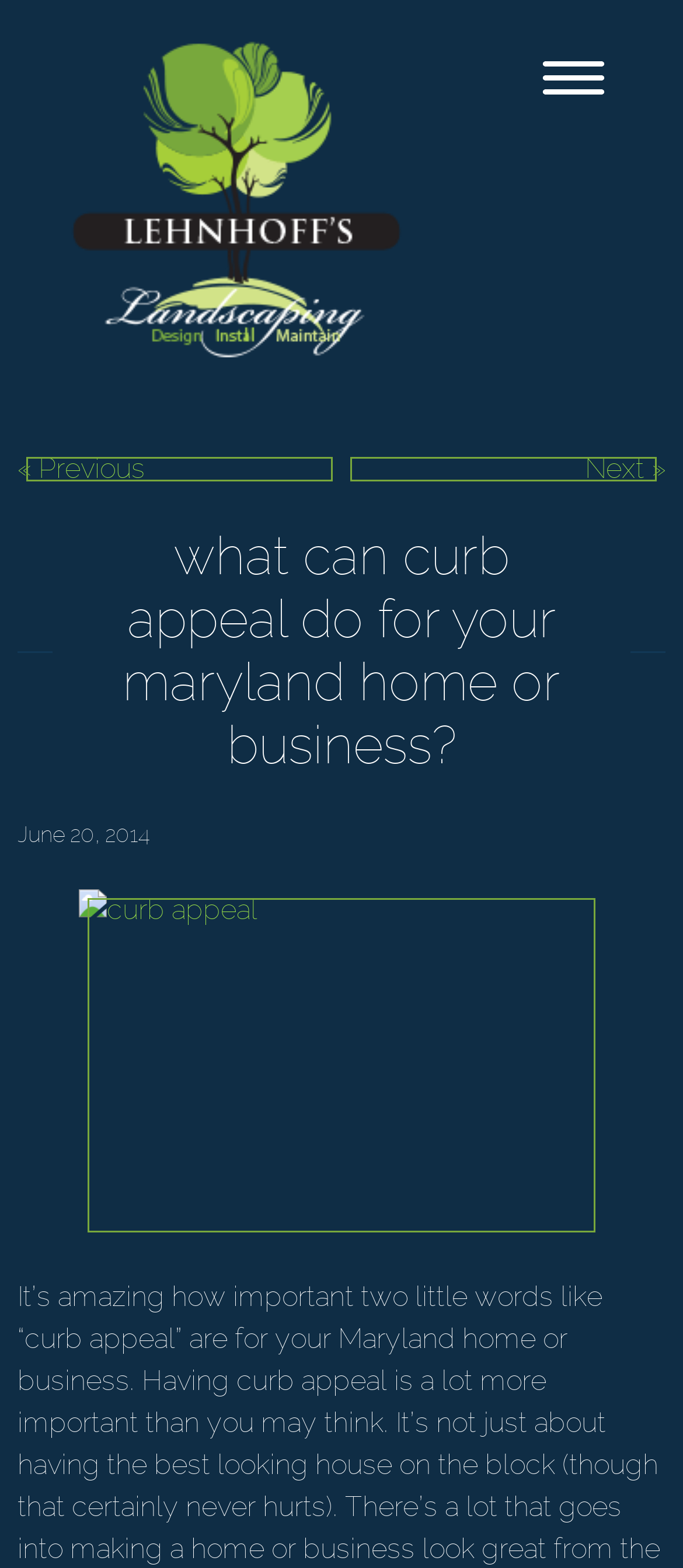Can you locate the main headline on this webpage and provide its text content?

what can curb appeal do for your maryland home or business?